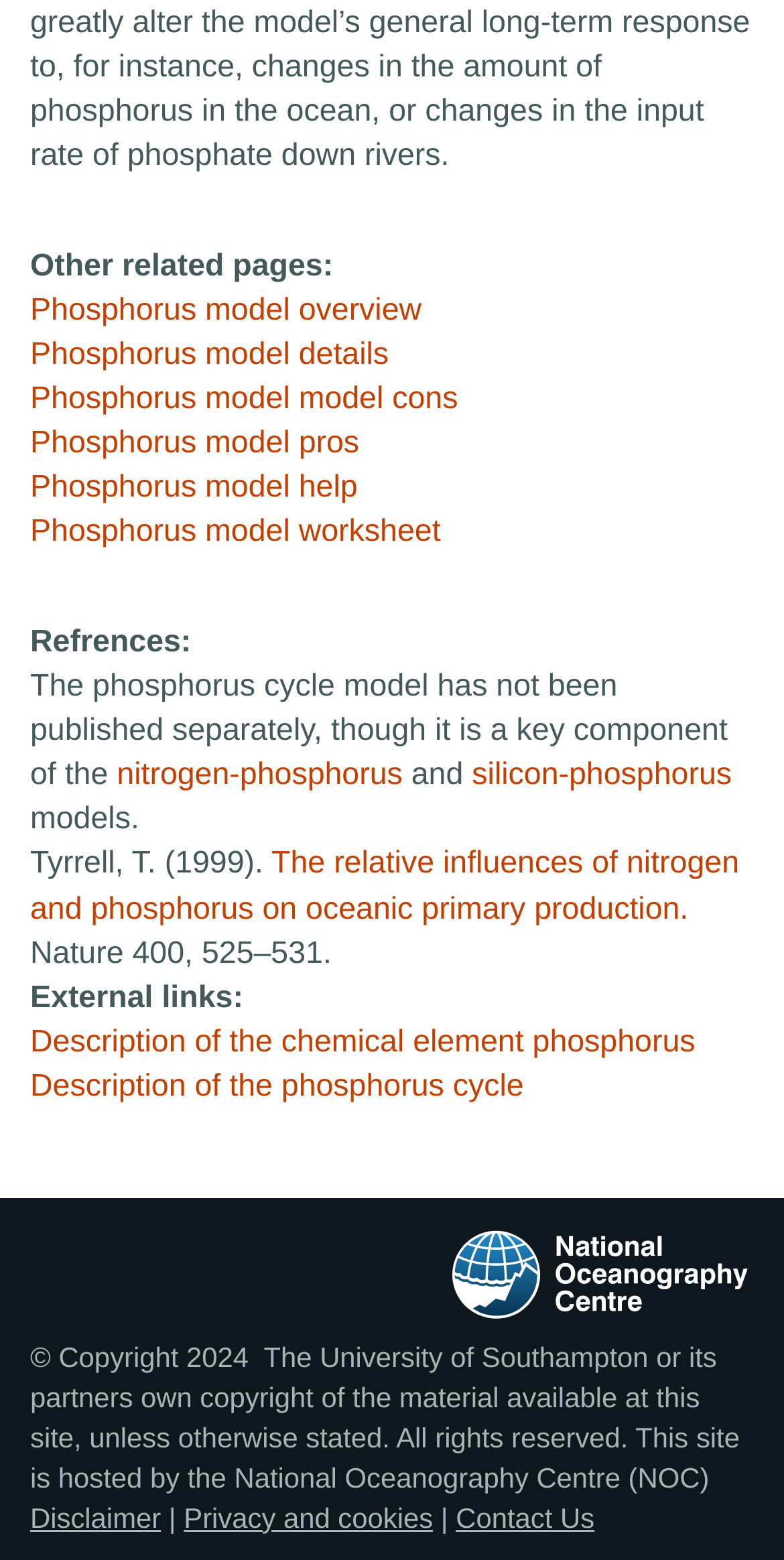Identify the bounding box coordinates for the region to click in order to carry out this instruction: "Read about nitrogen-phosphorus models". Provide the coordinates using four float numbers between 0 and 1, formatted as [left, top, right, bottom].

[0.149, 0.486, 0.514, 0.508]